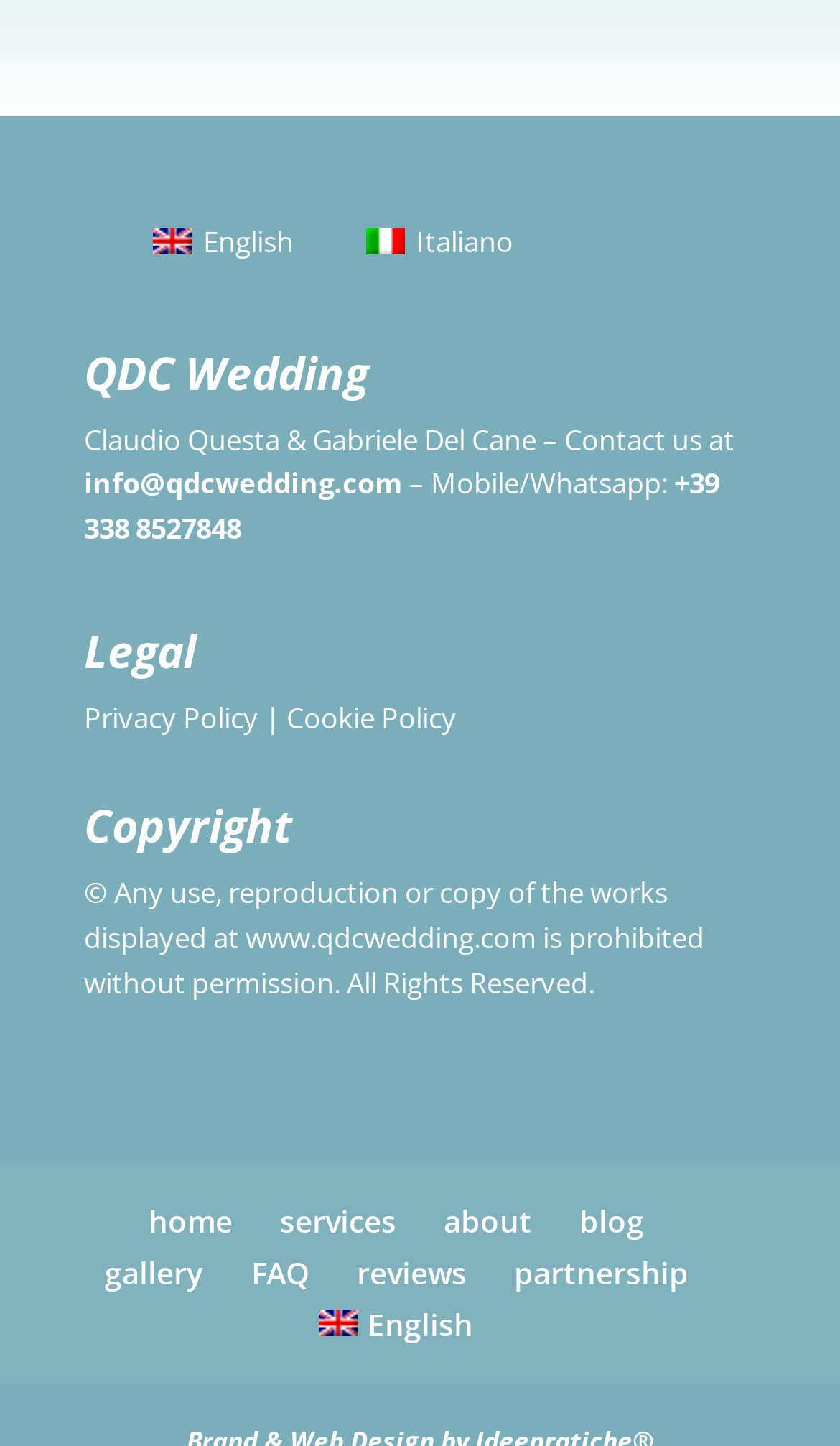Identify the coordinates of the bounding box for the element that must be clicked to accomplish the instruction: "Contact us via email".

[0.1, 0.321, 0.479, 0.348]